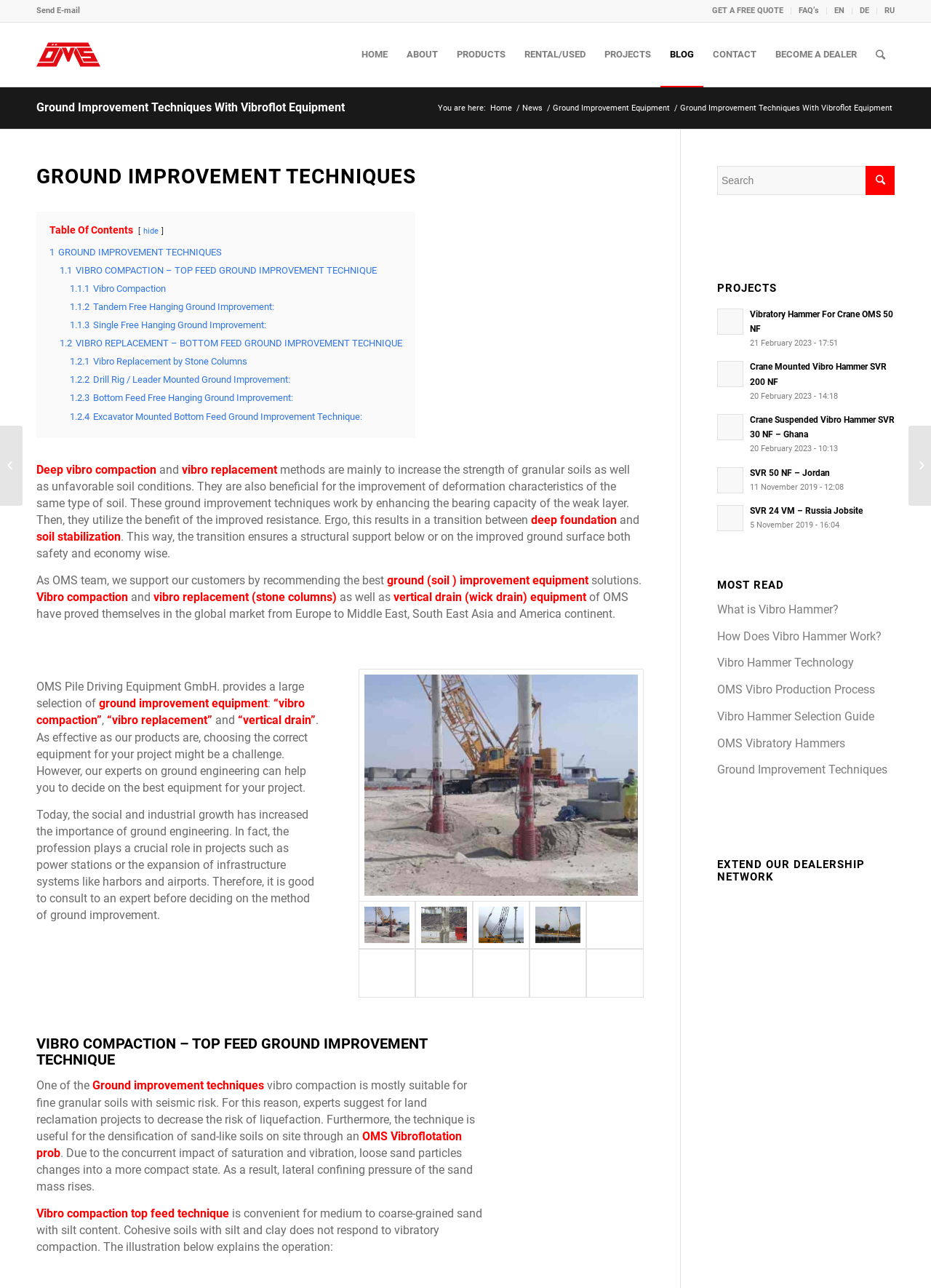Please identify the bounding box coordinates of the element I should click to complete this instruction: 'Click on GET A FREE QUOTE'. The coordinates should be given as four float numbers between 0 and 1, like this: [left, top, right, bottom].

[0.765, 0.001, 0.841, 0.016]